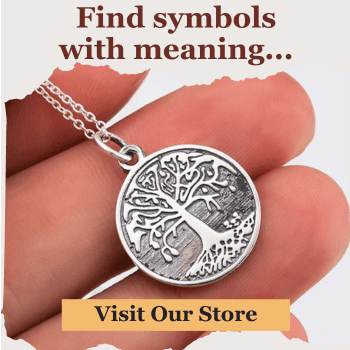Using the image as a reference, answer the following question in as much detail as possible:
What is the design on the pendant?

The caption describes the pendant as featuring a 'detailed tree of life design', which suggests that the design on the pendant is a tree of life.